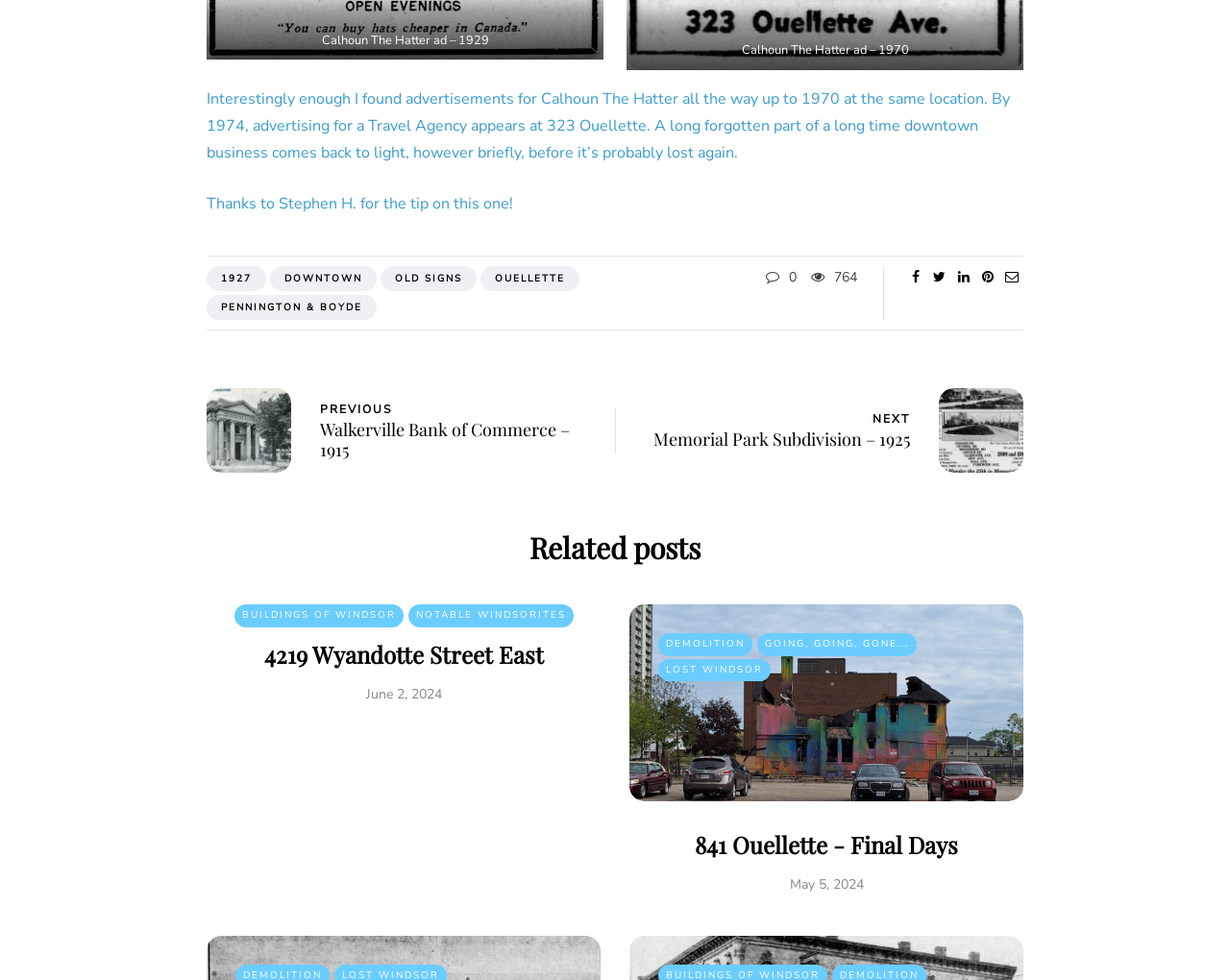Find the bounding box coordinates of the clickable element required to execute the following instruction: "Click on the '1927' link". Provide the coordinates as four float numbers between 0 and 1, i.e., [left, top, right, bottom].

[0.168, 0.271, 0.216, 0.297]